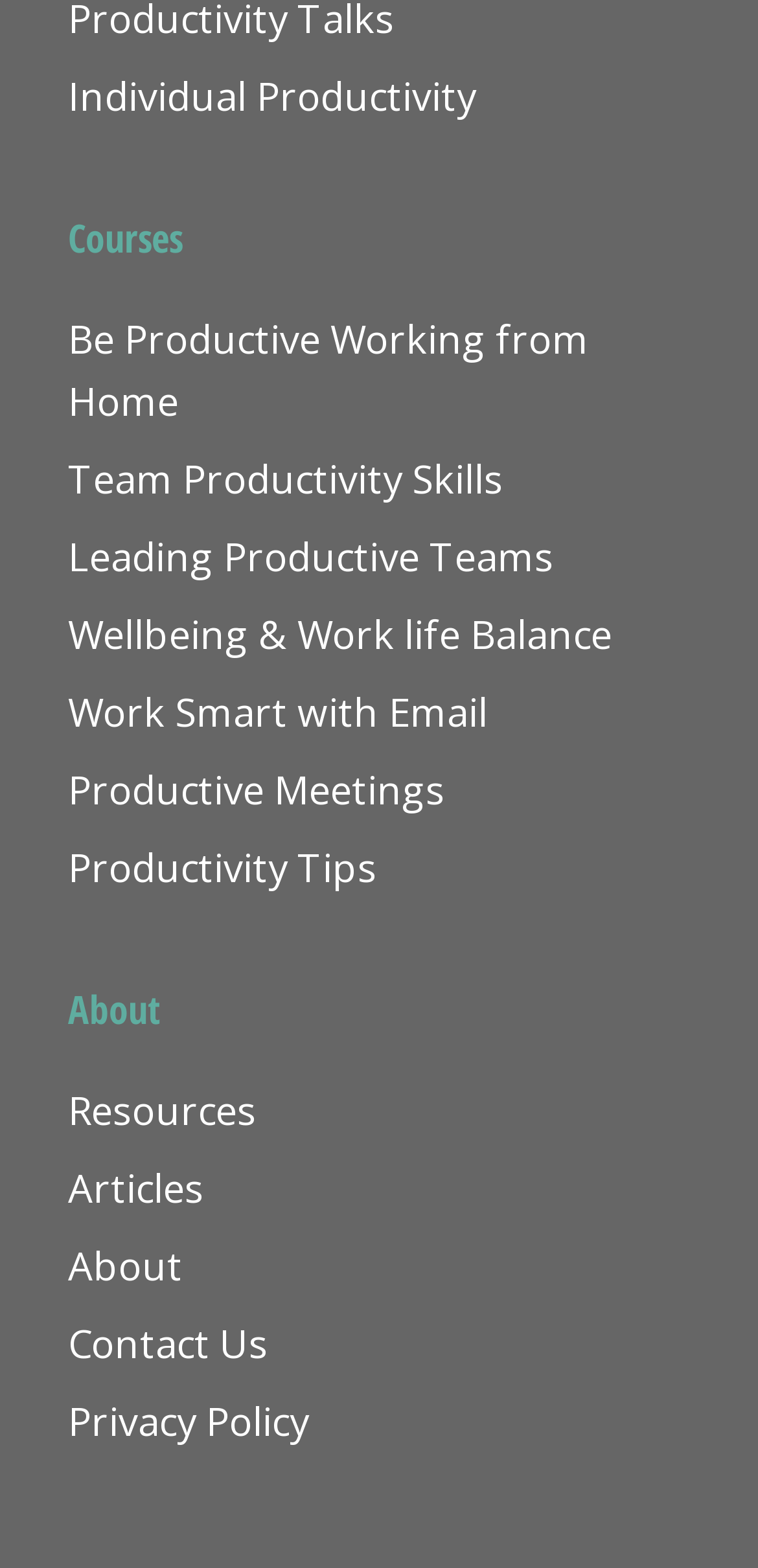Find the bounding box coordinates of the element you need to click on to perform this action: 'Read articles about productivity'. The coordinates should be represented by four float values between 0 and 1, in the format [left, top, right, bottom].

[0.09, 0.741, 0.269, 0.774]